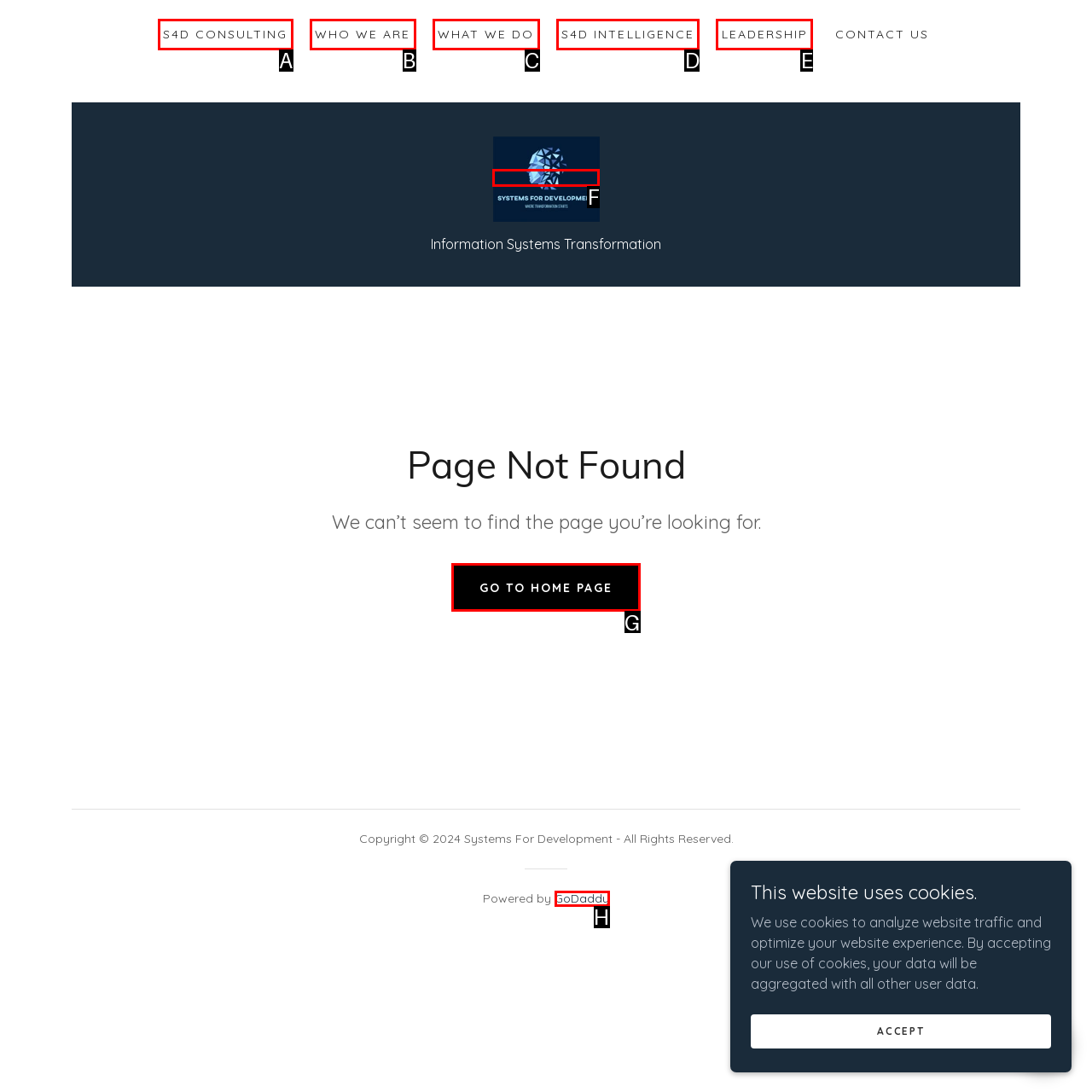Point out the letter of the HTML element you should click on to execute the task: go to home page
Reply with the letter from the given options.

G